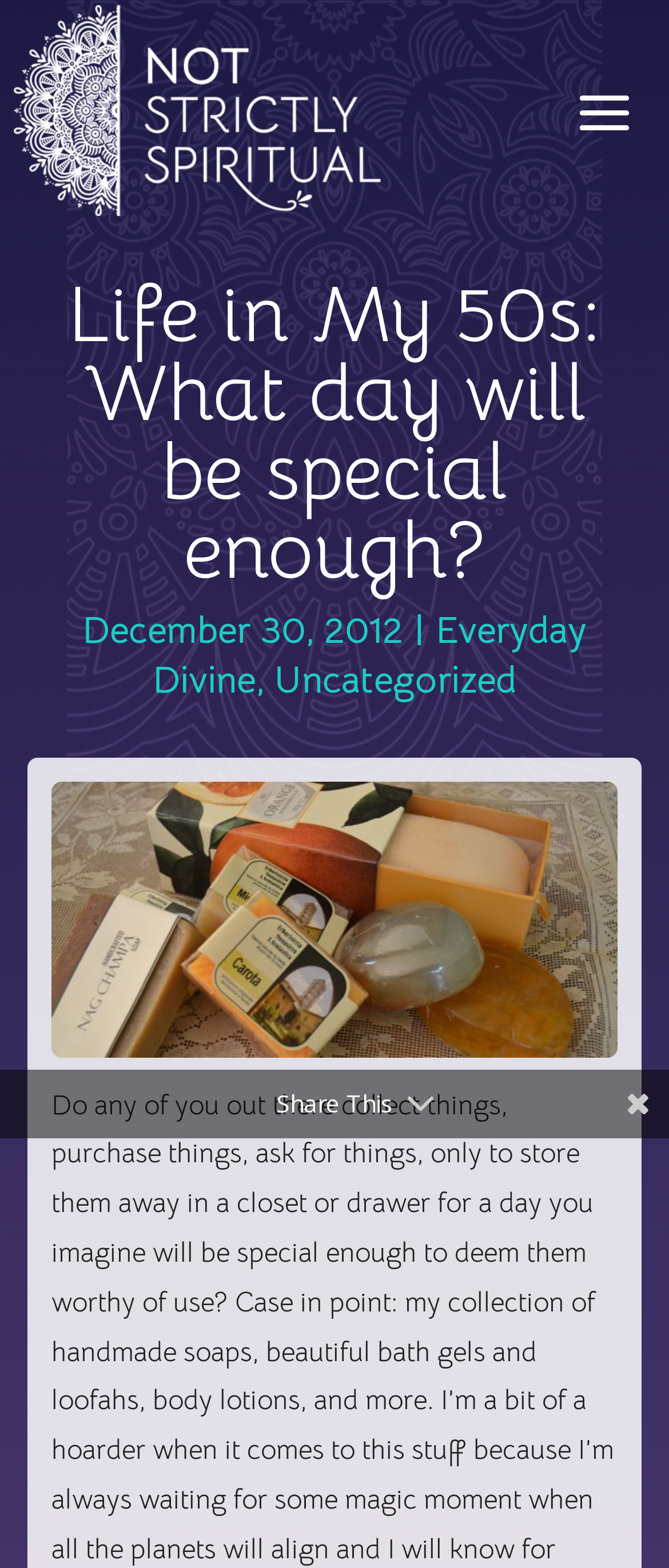Locate the bounding box of the UI element based on this description: "Uncategorized". Provide four float numbers between 0 and 1 as [left, top, right, bottom].

[0.41, 0.419, 0.772, 0.448]